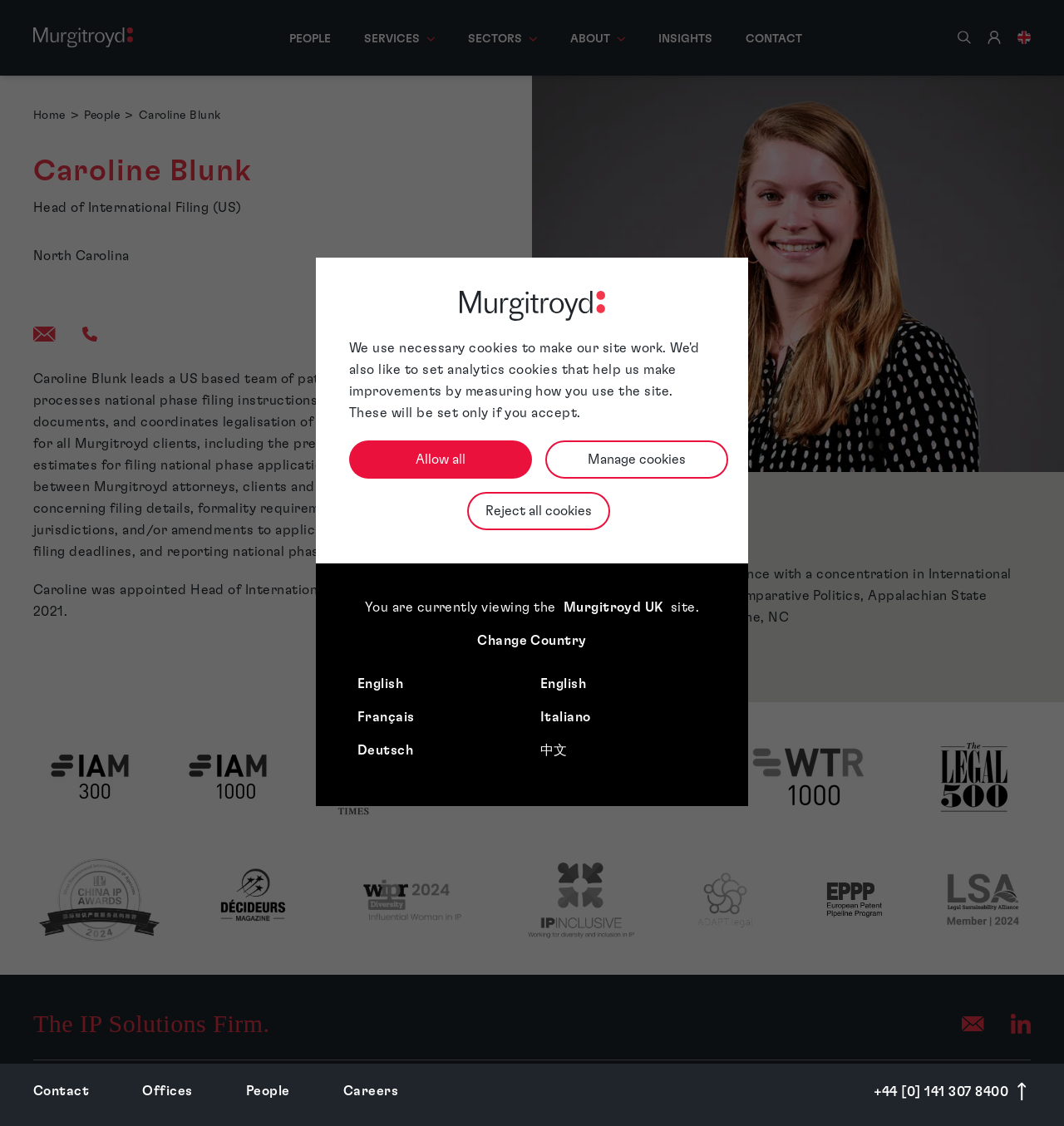What is the location of Caroline Blunk's team?
Please provide a comprehensive answer based on the visual information in the image.

I found this information by reading the text about Caroline Blunk's team, which states that it is a 'US-based team'.